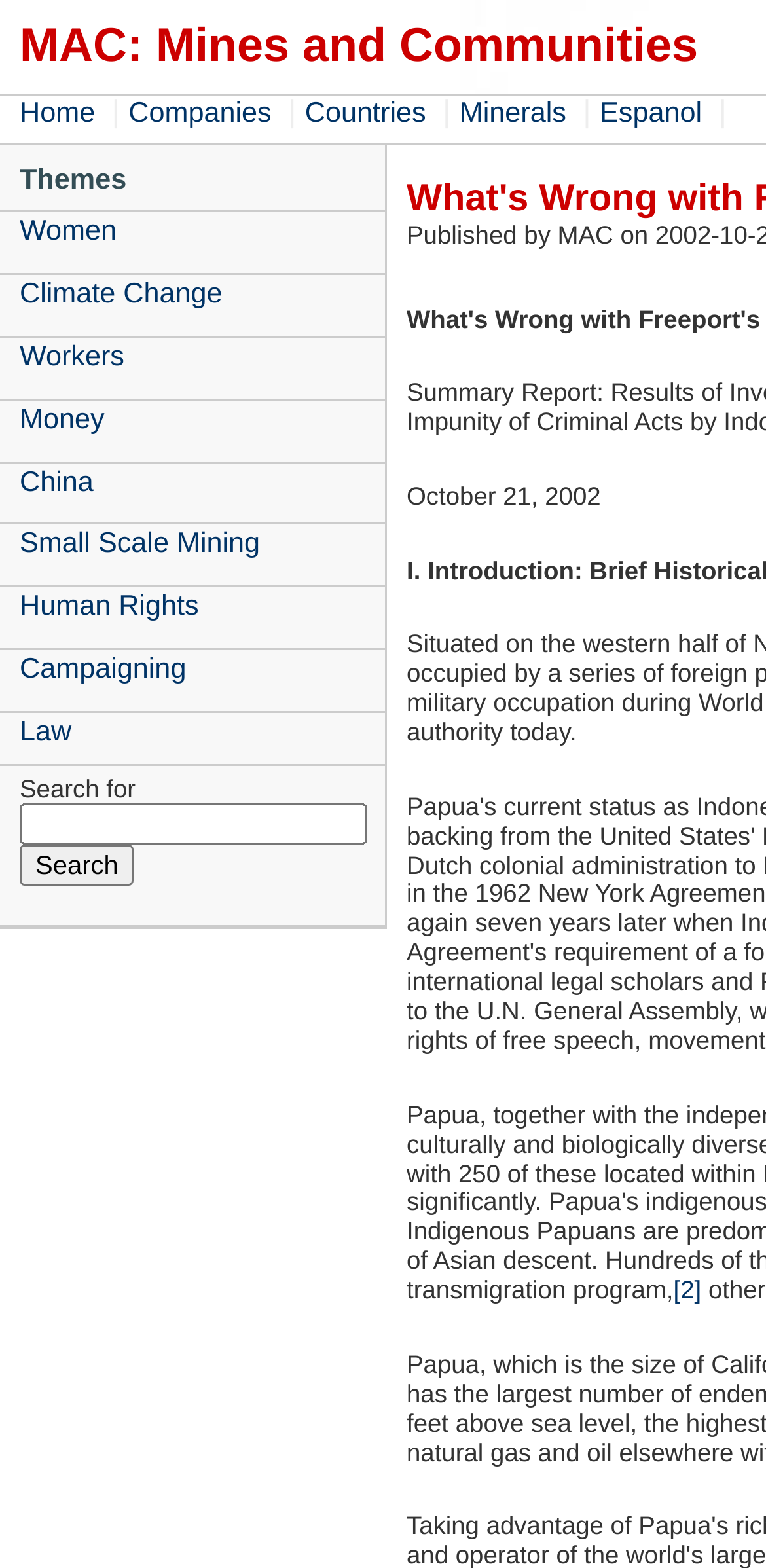Using the provided element description "[2]", determine the bounding box coordinates of the UI element.

[0.879, 0.813, 0.916, 0.832]